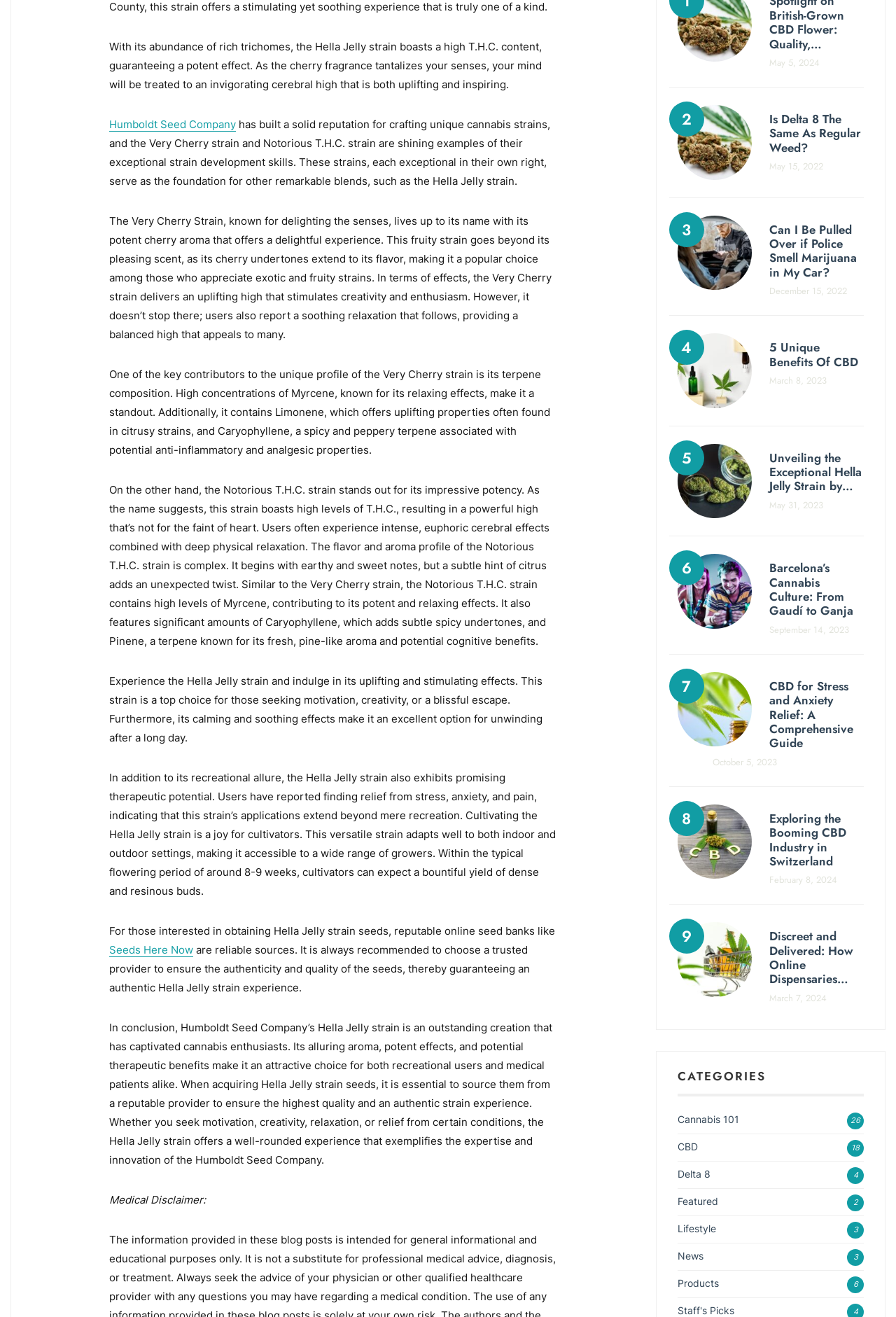What is the name of the cannabis strain described in the first paragraph?
Refer to the image and give a detailed response to the question.

The first paragraph describes a cannabis strain with a high T.H.C. content and a cherry fragrance, which is identified as the Hella Jelly strain.